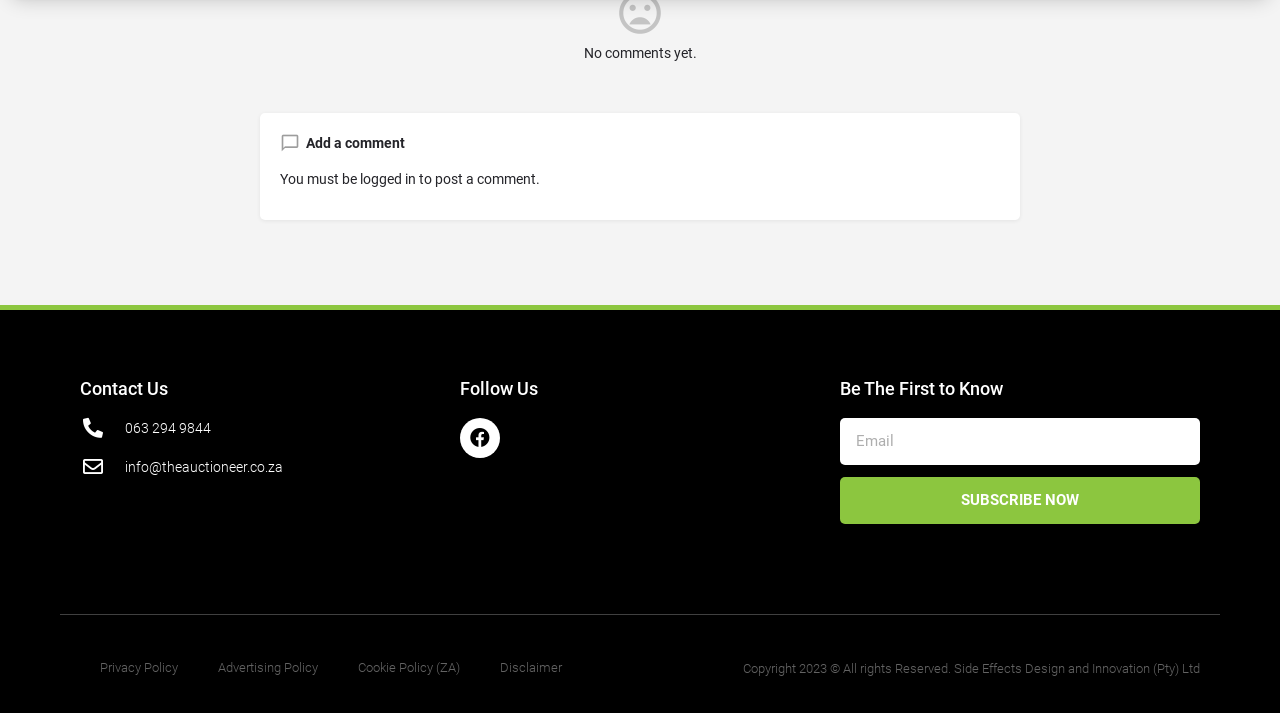What is the company name in the copyright notice?
Look at the screenshot and respond with a single word or phrase.

Side Effects Design and Innovation (Pty) Ltd